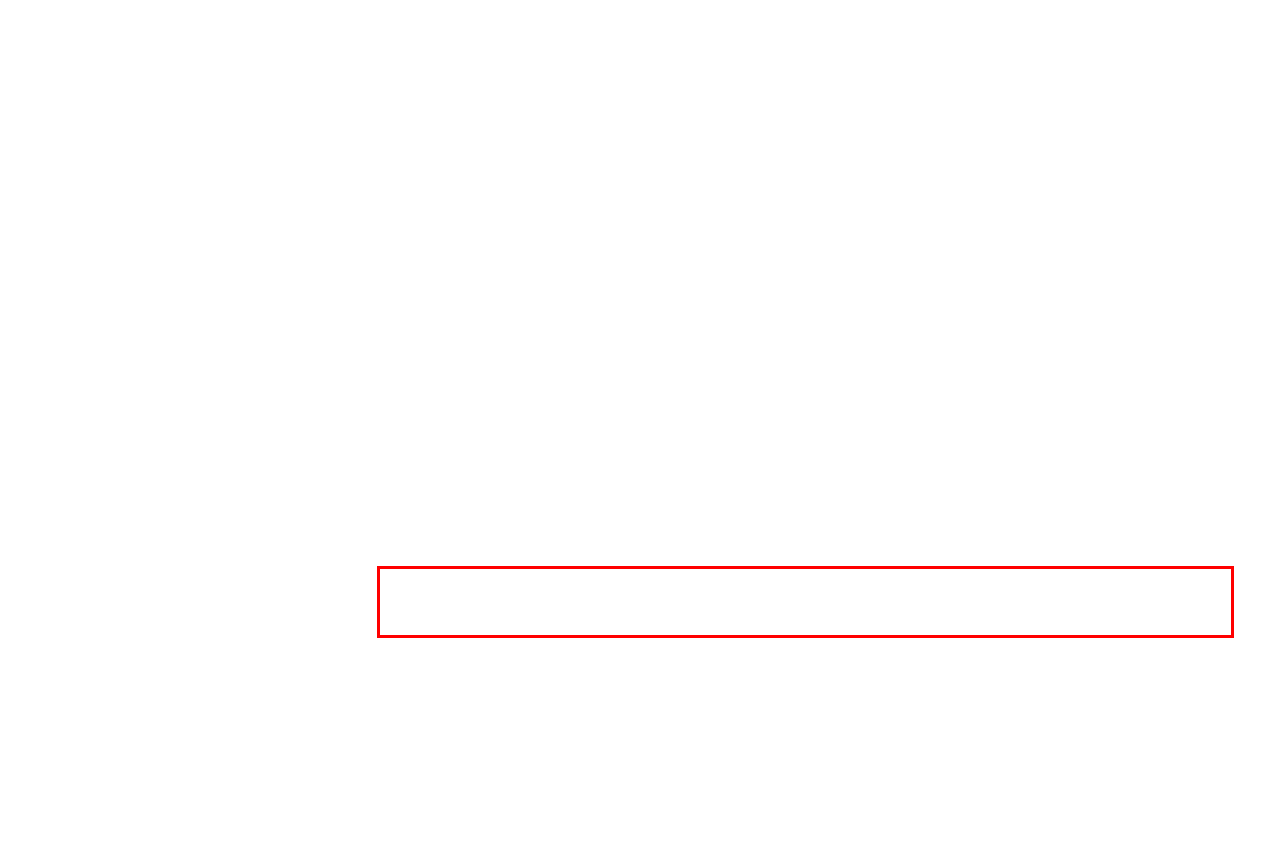Given the screenshot of the webpage, identify the red bounding box, and recognize the text content inside that red bounding box.

Due to the fast convolution algorithm used, moving fast causes some zipper artefacts which can be removed though the use of overlap-save convolution or cross-fading buffers. Also the code does not support tilting the head to the side, this should be easy to fix though. The KEMAR data set is the only data set used in this demo. IRCAM has a few data sets available that were obtained from human subjects.